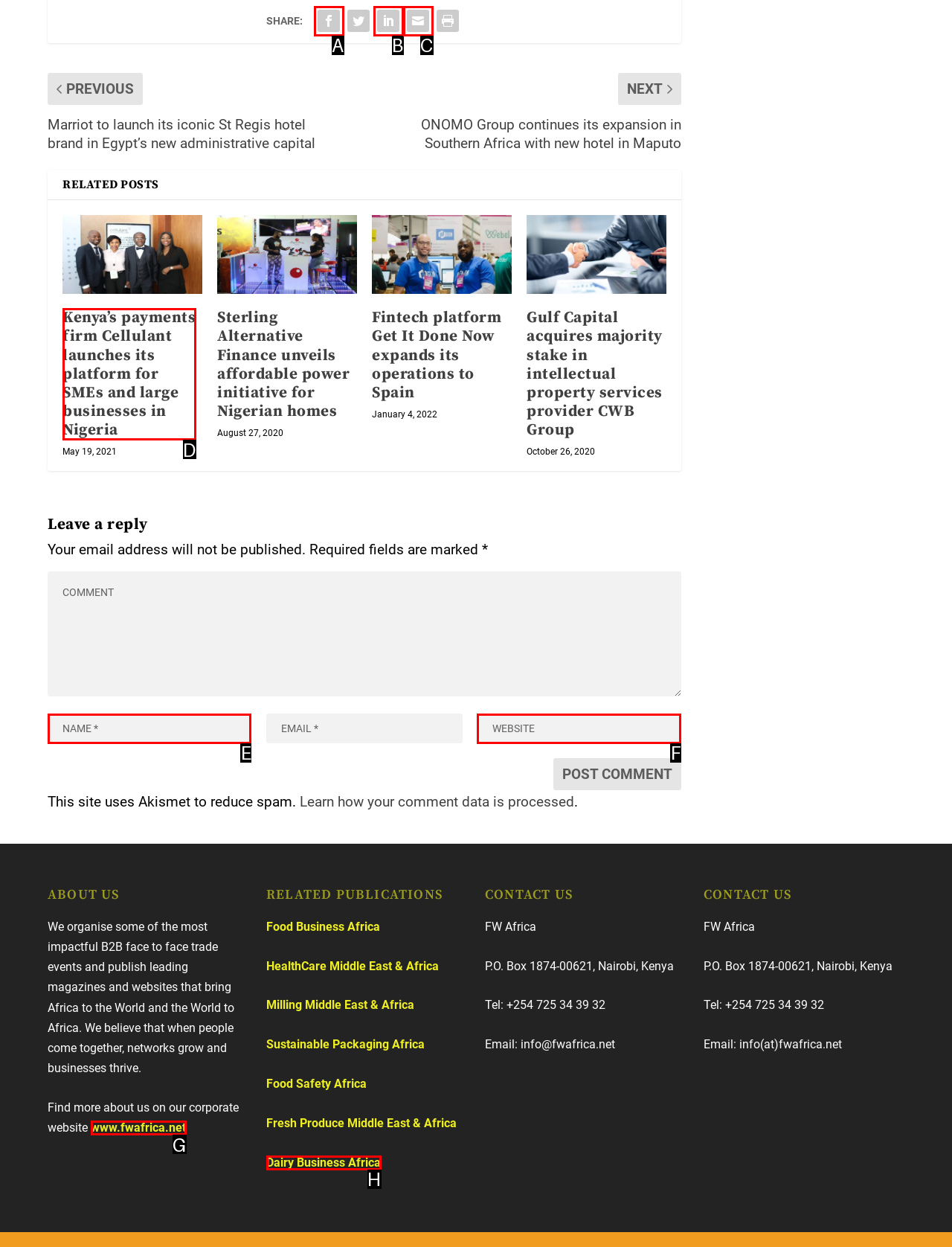Using the description: input value="Name *" name="author", find the HTML element that matches it. Answer with the letter of the chosen option.

E